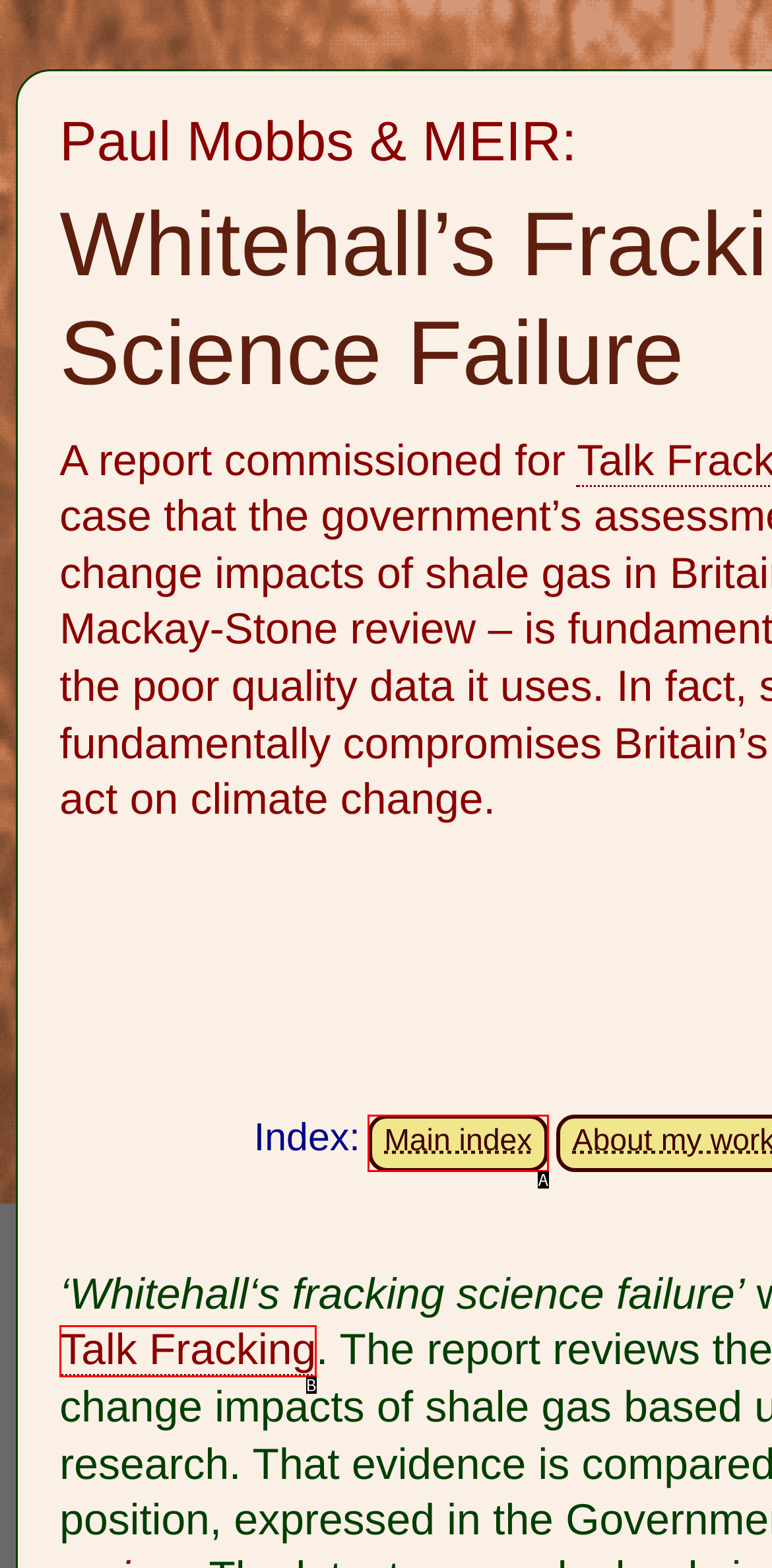Identify the HTML element that corresponds to the following description: Talk Fracking. Provide the letter of the correct option from the presented choices.

B